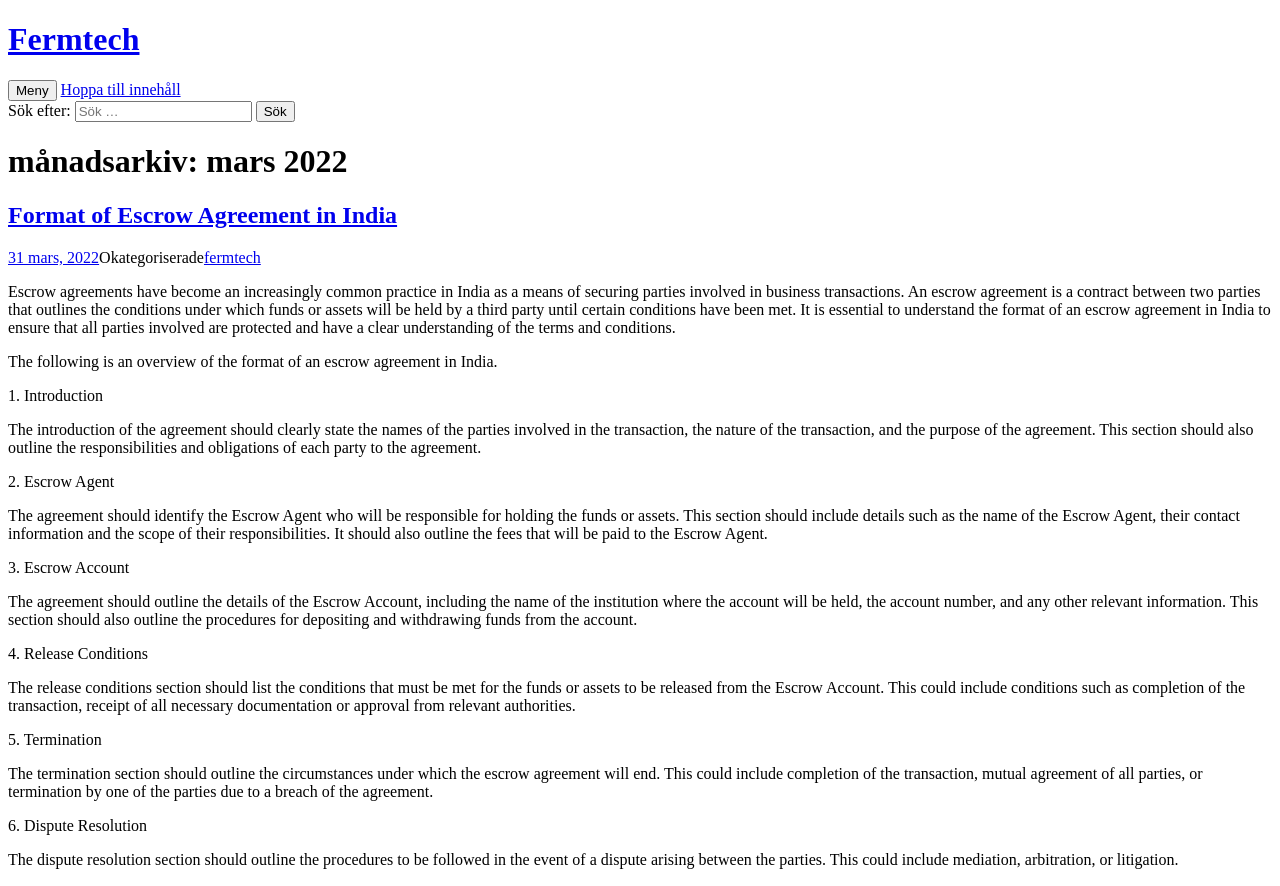Identify the bounding box coordinates for the element you need to click to achieve the following task: "Click the 'Sök' button". The coordinates must be four float values ranging from 0 to 1, formatted as [left, top, right, bottom].

[0.2, 0.114, 0.23, 0.138]